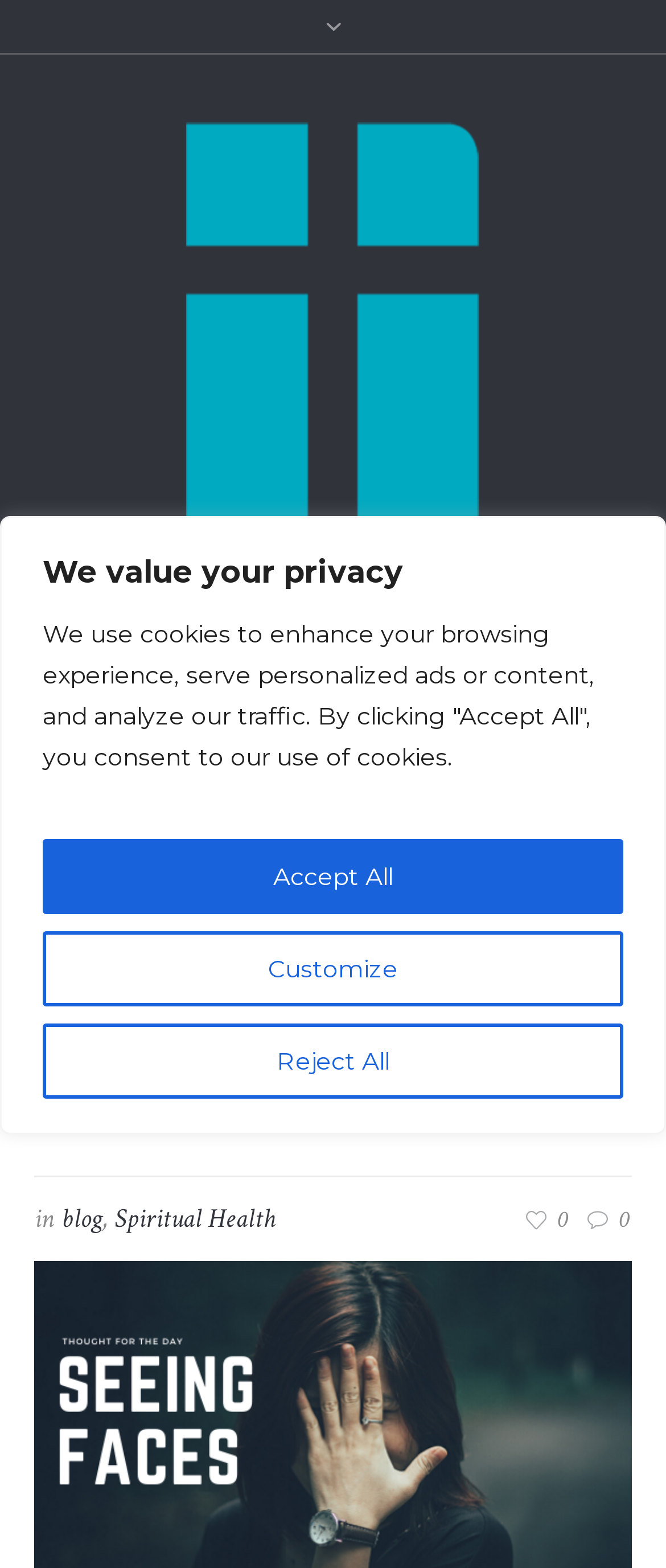Identify the bounding box coordinates of the area you need to click to perform the following instruction: "Click the search button".

None